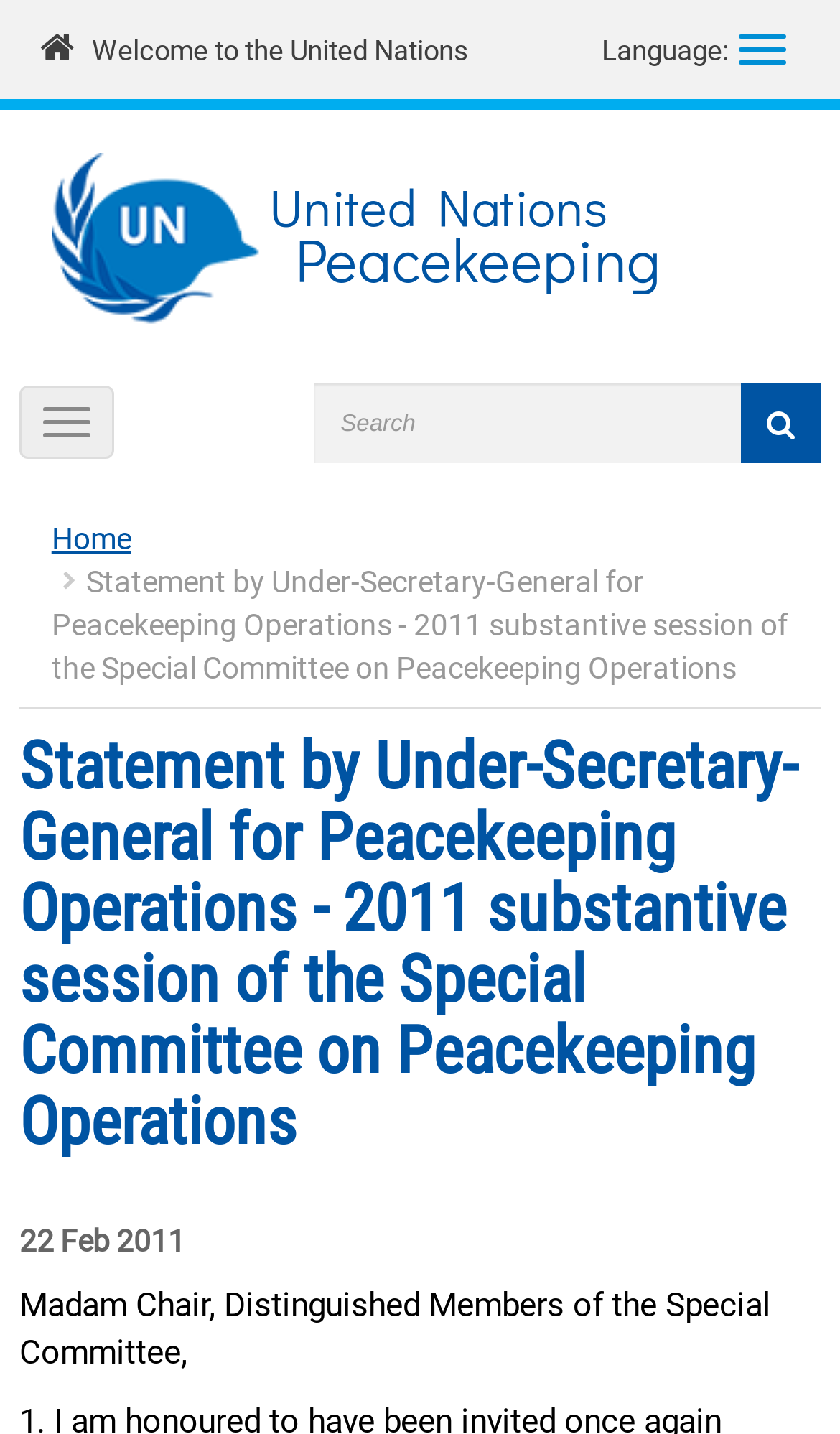Answer this question using a single word or a brief phrase:
What is the name of the organization?

United Nations